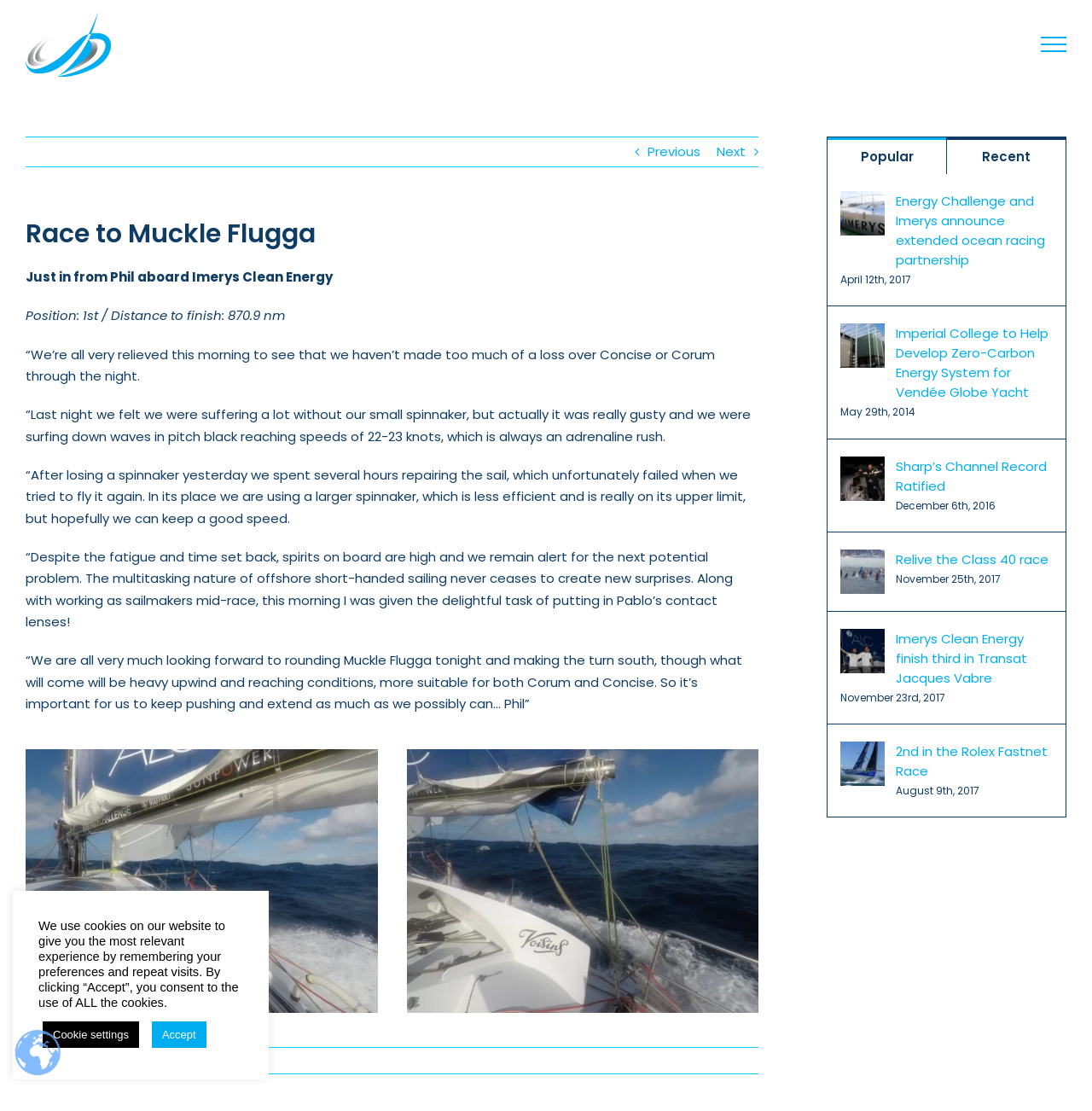Provide your answer in one word or a succinct phrase for the question: 
What is the date of the blog post?

August 16th, 2018